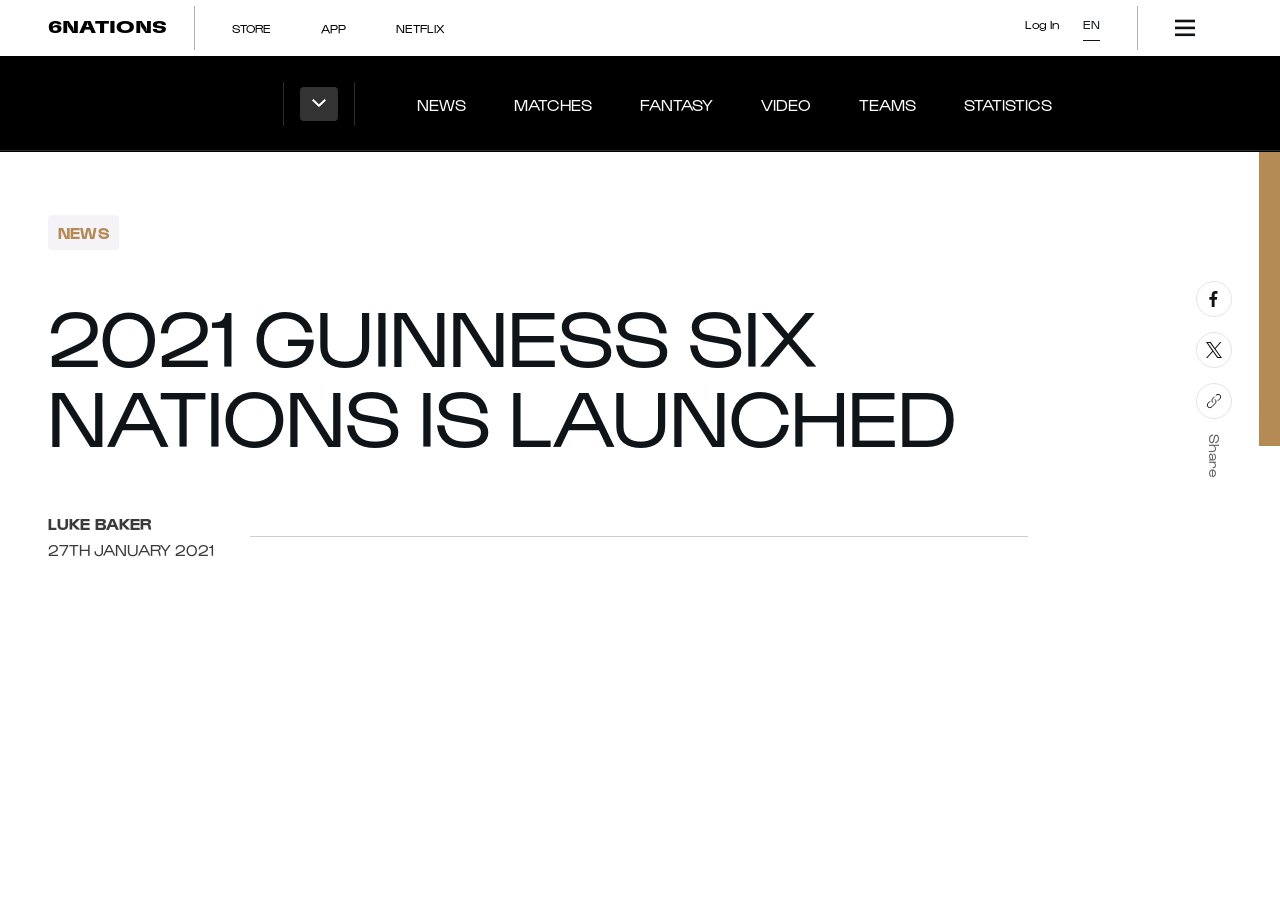Analyze and describe the webpage in a detailed narrative.

The webpage is about the 2021 Guinness Six Nations, a major sporting event. At the top, there are several links, including "6NATIONS", "STORE", "APP", and "NETFLIX", aligned horizontally. To the right of these links, there are two buttons, "Log In" and "EN", which has a dropdown menu. A "Menu" button is located at the top right corner, accompanied by a small image.

Below these top-level elements, there is a large logo of Guinness Men's Six Nations, which is a transparent image. Underneath the logo, there are several links, including "NEWS", "MATCHES", "FANTASY", "VIDEO", "TEAMS", and "STATISTICS", arranged horizontally.

The main content of the webpage is a news article, with a heading that reads "2021 GUINNESS SIX NATIONS IS LAUNCHED". The article is divided into sections, with the first section featuring a subheading with the name "LUKE BAKER" and a date "27TH JANUARY 2021". There is also a "Share" button at the bottom right corner, accompanied by links to social media platforms, including Facebook, with corresponding icons.

Overall, the webpage has a clean layout, with a prominent logo and clear headings, making it easy to navigate and find relevant information about the 2021 Guinness Six Nations event.